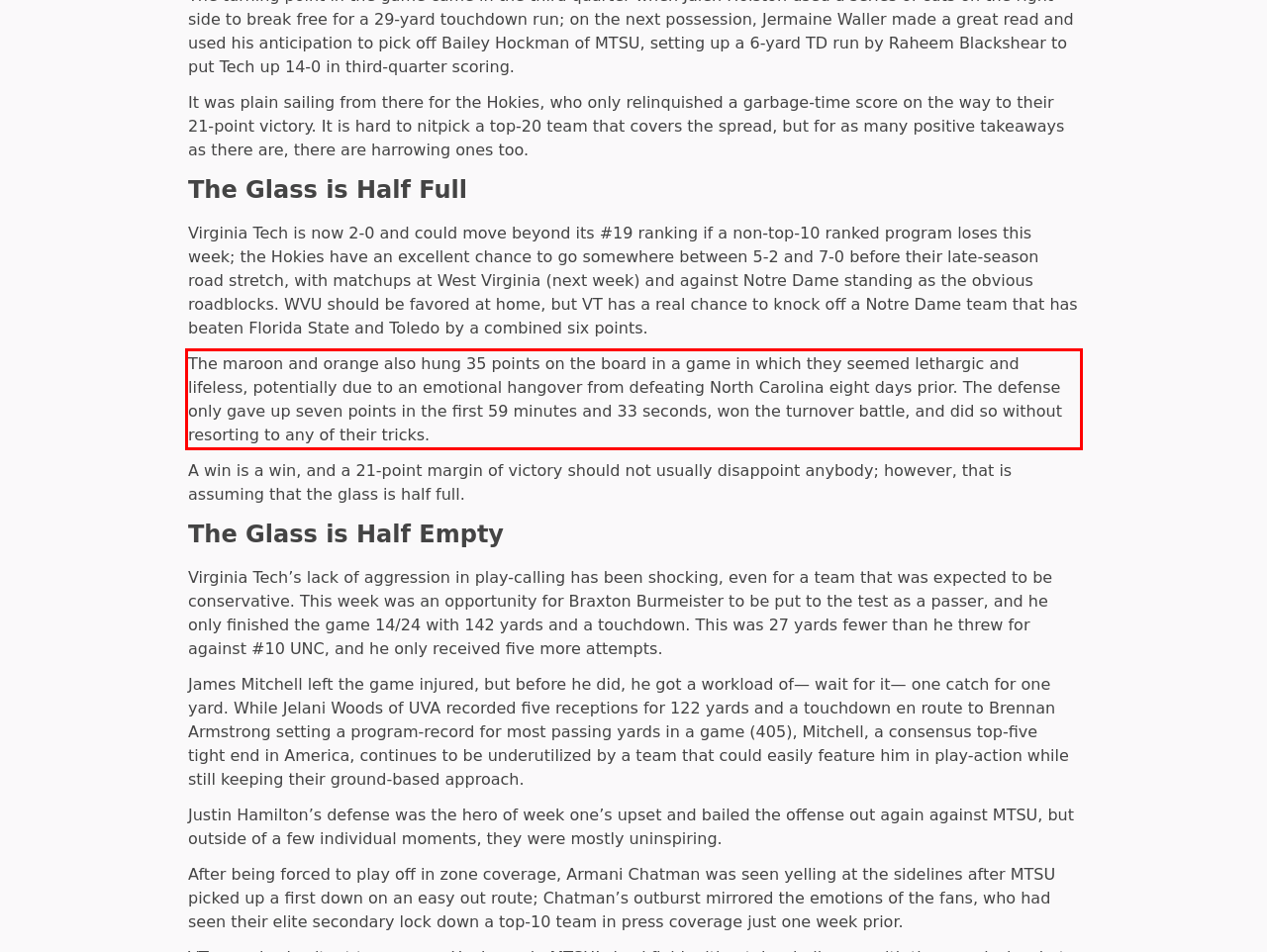You are presented with a webpage screenshot featuring a red bounding box. Perform OCR on the text inside the red bounding box and extract the content.

The maroon and orange also hung 35 points on the board in a game in which they seemed lethargic and lifeless, potentially due to an emotional hangover from defeating North Carolina eight days prior. The defense only gave up seven points in the first 59 minutes and 33 seconds, won the turnover battle, and did so without resorting to any of their tricks.